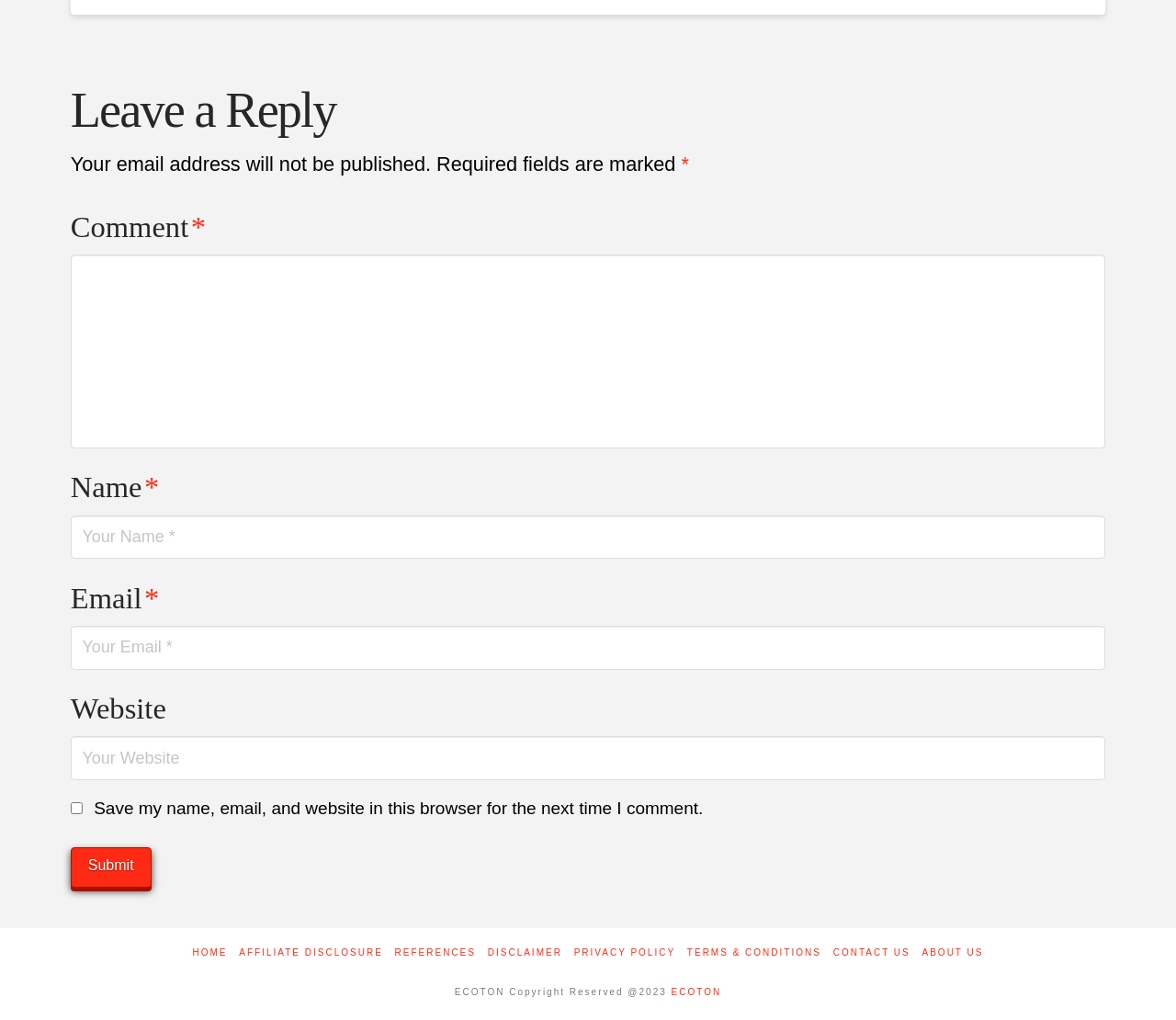Identify the bounding box of the HTML element described here: "parent_node: Website name="url" placeholder="Your Website"". Provide the coordinates as four float numbers between 0 and 1: [left, top, right, bottom].

[0.06, 0.722, 0.94, 0.765]